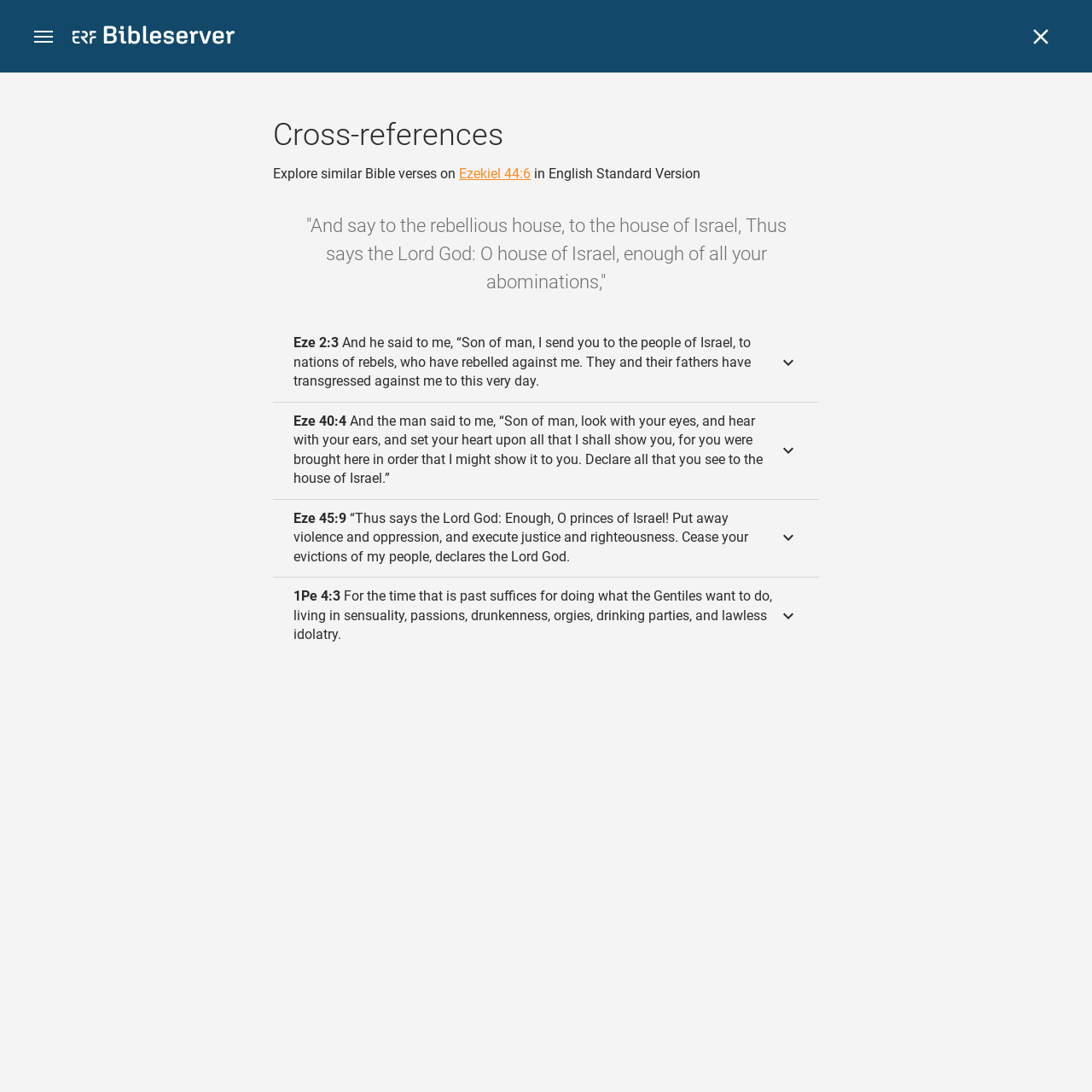Determine the bounding box coordinates of the clickable region to carry out the instruction: "Open the menu".

[0.031, 0.028, 0.048, 0.04]